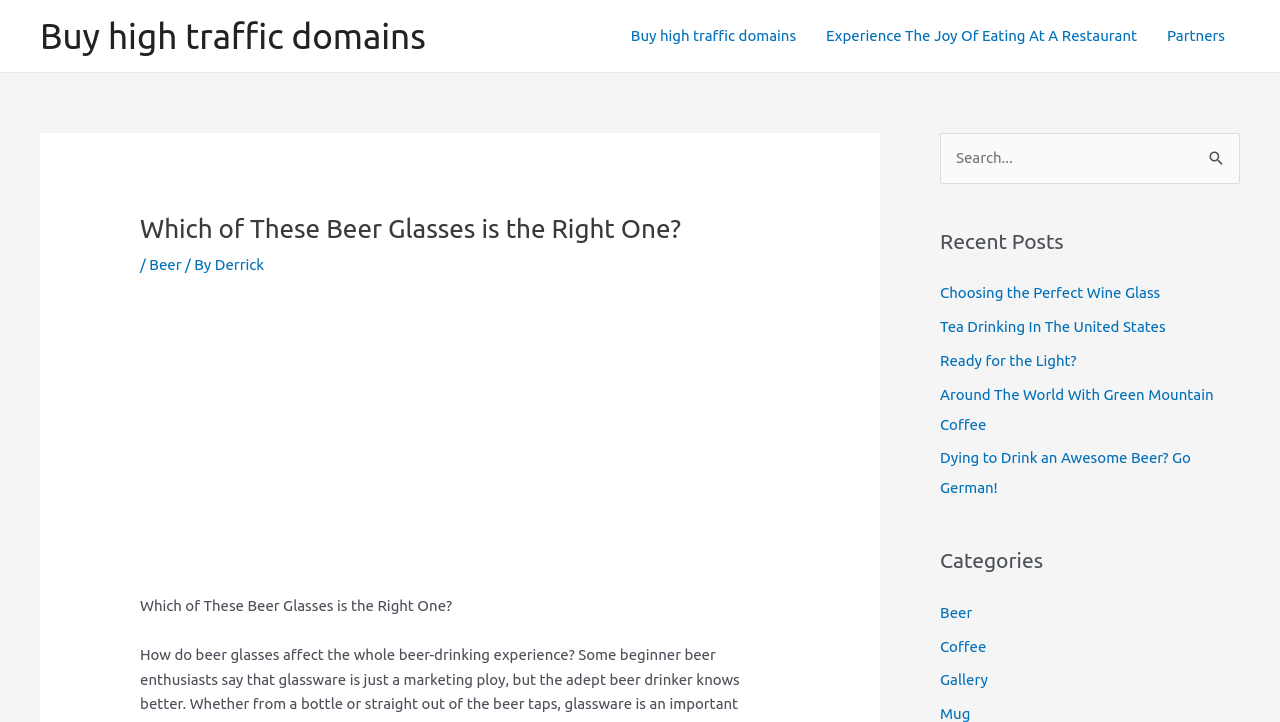Using the given description, provide the bounding box coordinates formatted as (top-left x, top-left y, bottom-right x, bottom-right y), with all values being floating point numbers between 0 and 1. Description: Gallery

[0.734, 0.93, 0.772, 0.953]